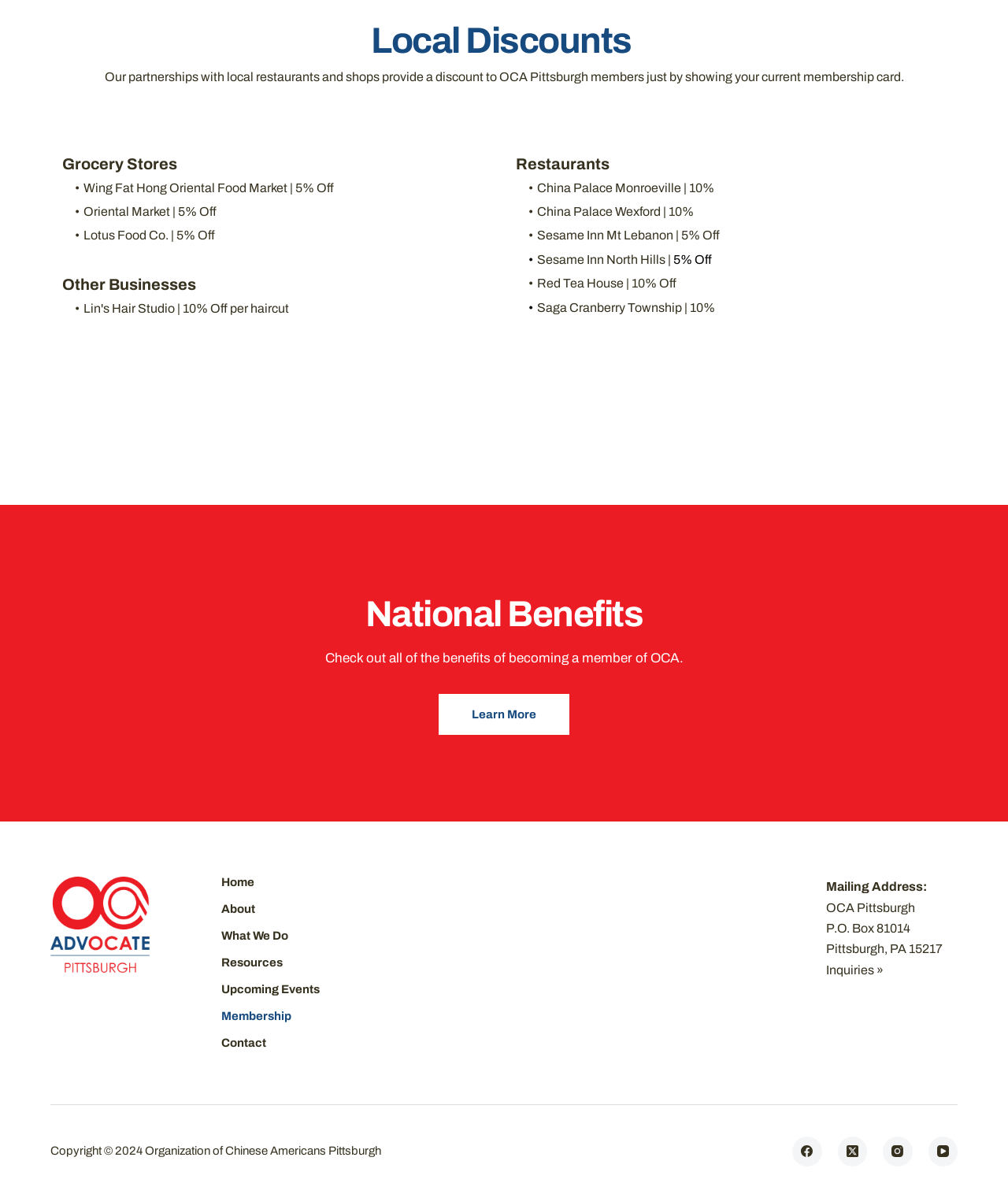Respond concisely with one word or phrase to the following query:
What is the mailing address of OCA Pittsburgh?

P.O. Box 81014, Pittsburgh, PA 15217